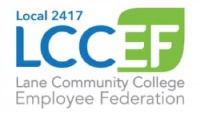What is the color of the shape in the logo?
Give a detailed explanation using the information visible in the image.

The logo features a green shape that suggests growth or collaboration, symbolizing the organization's focus on community and support for its members.